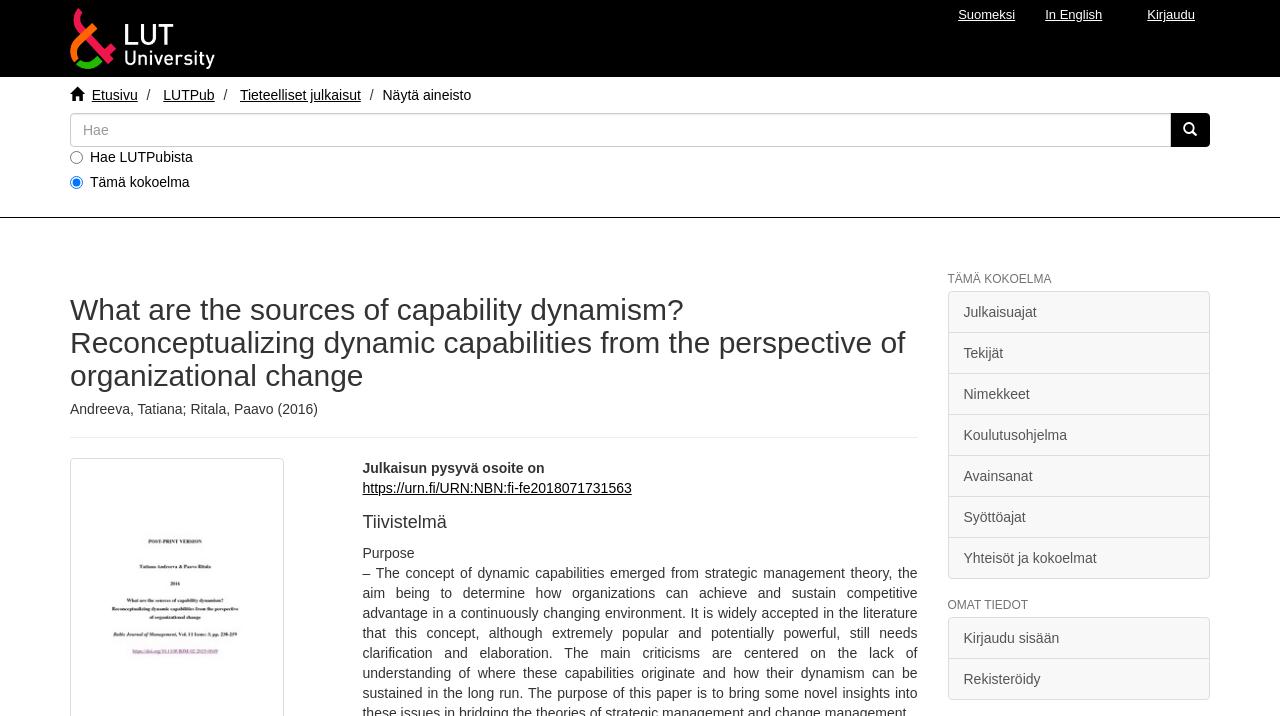Based on the element description title="Siirry", identify the bounding box coordinates for the UI element. The coordinates should be in the format (top-left x, top-left y, bottom-right x, bottom-right y) and within the 0 to 1 range.

[0.914, 0.158, 0.945, 0.205]